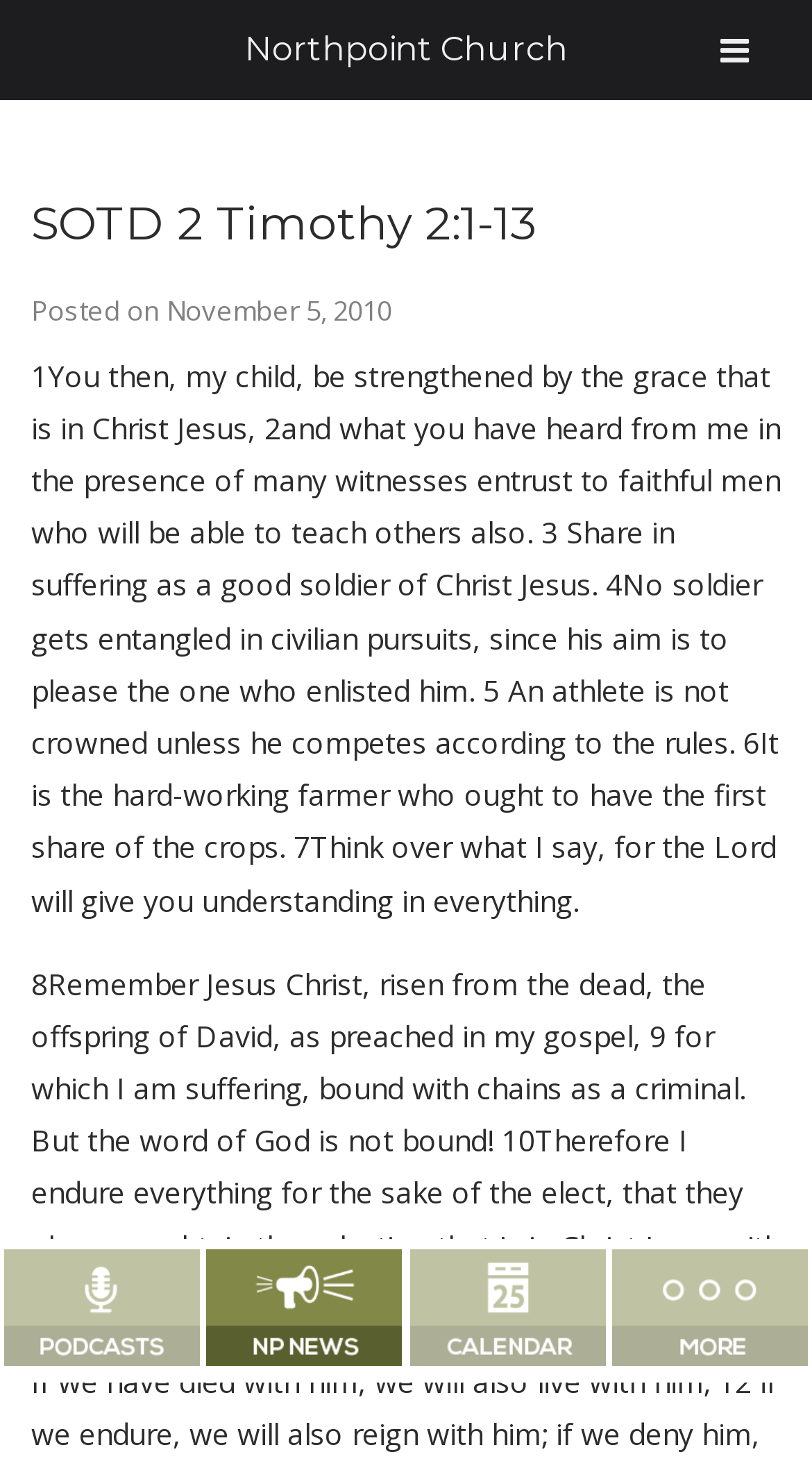Locate and extract the headline of this webpage.

SOTD 2 Timothy 2:1-13